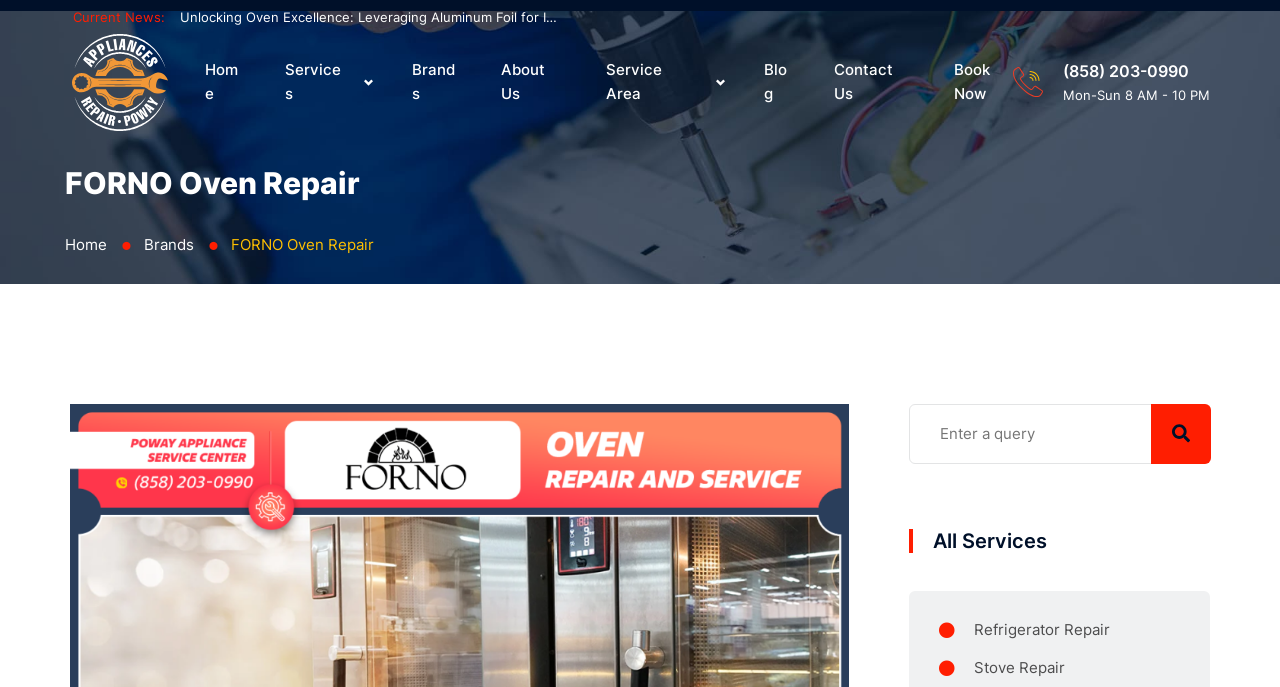What is the email address to contact FORNO Oven Repair?
Please answer the question as detailed as possible based on the image.

I found the email address listed on the webpage, which is located in the top section of the page, below the company's address and phone number.